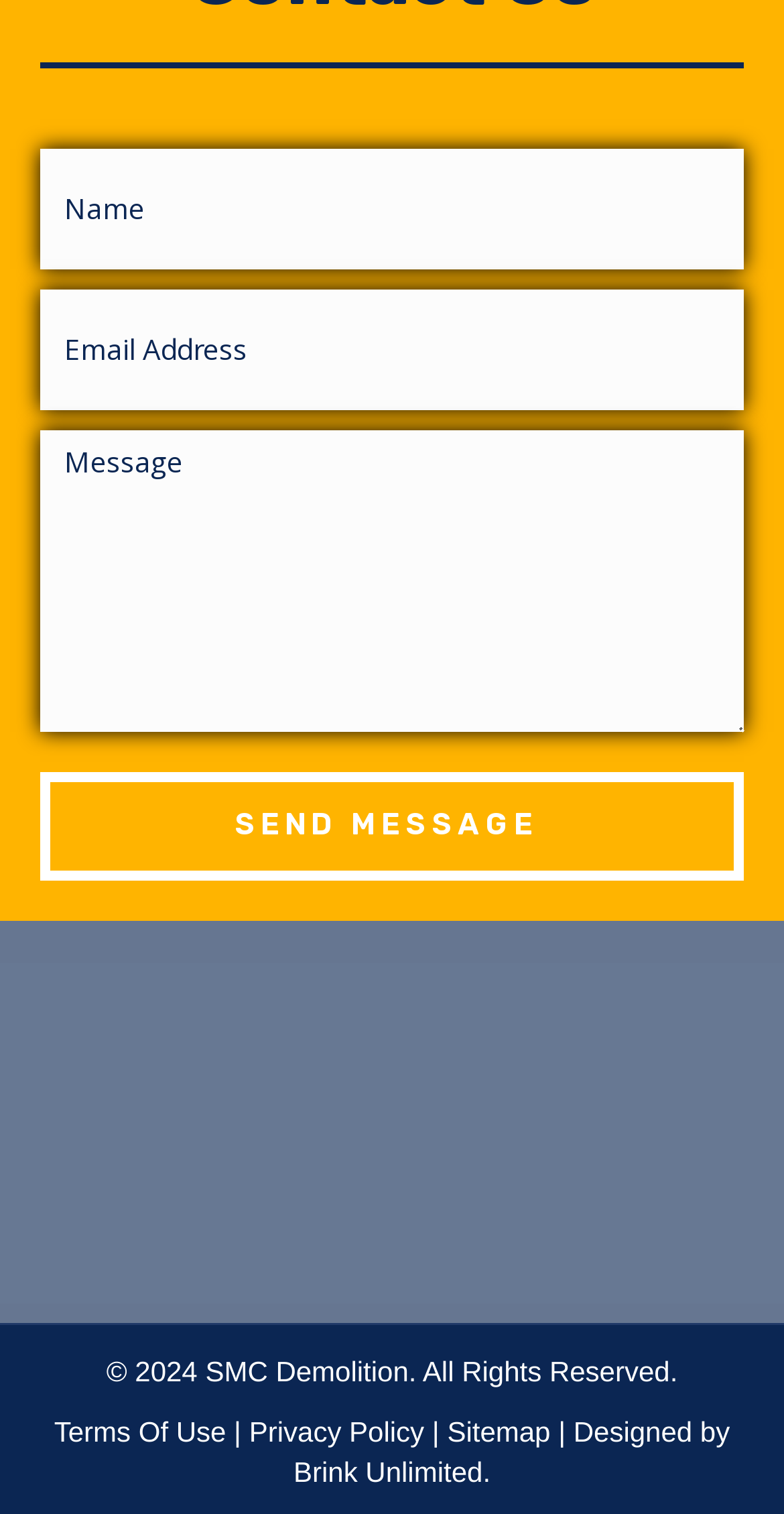Could you specify the bounding box coordinates for the clickable section to complete the following instruction: "enter message"?

[0.051, 0.098, 0.949, 0.178]